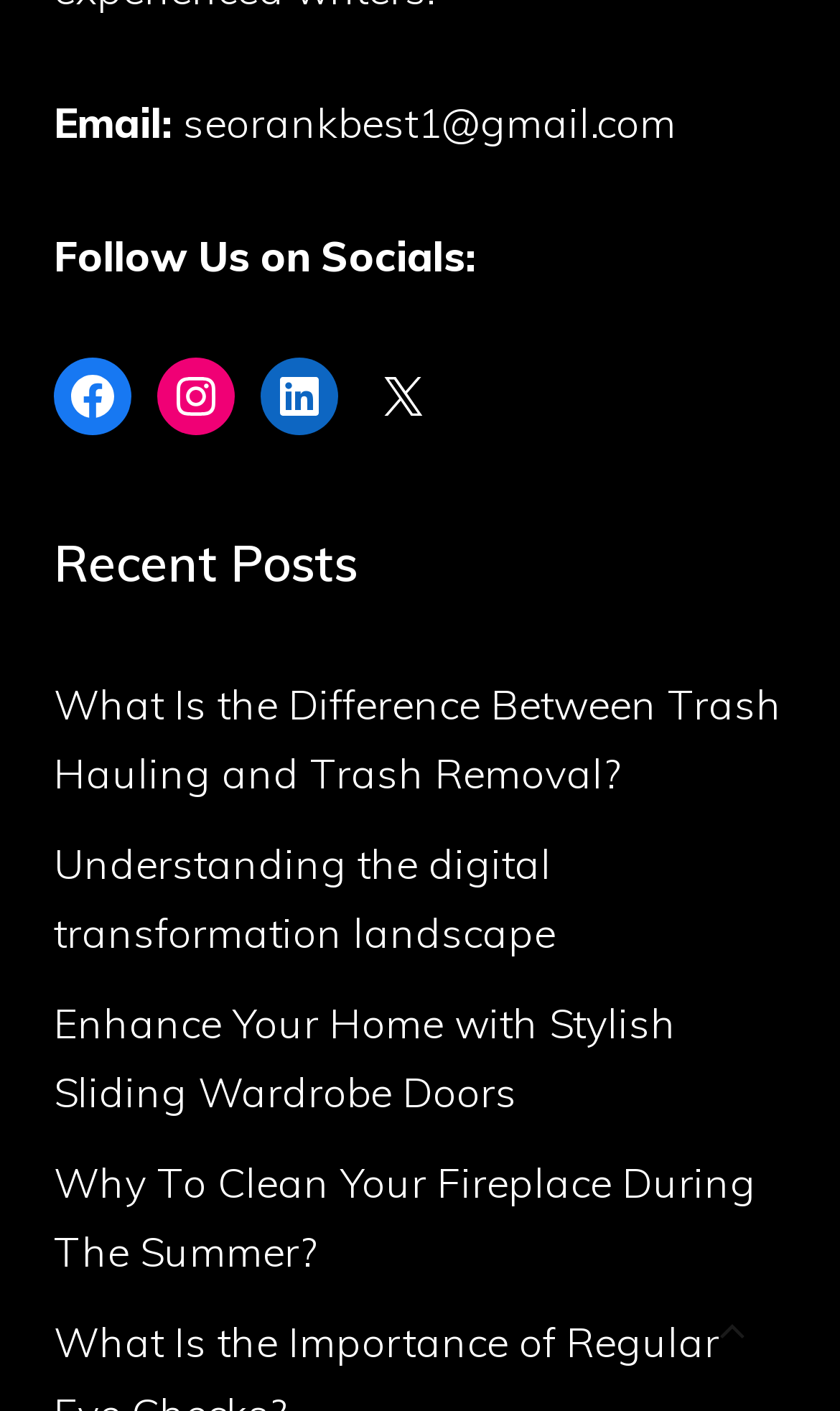Find and provide the bounding box coordinates for the UI element described here: "Understanding the digital transformation landscape". The coordinates should be given as four float numbers between 0 and 1: [left, top, right, bottom].

[0.064, 0.594, 0.662, 0.68]